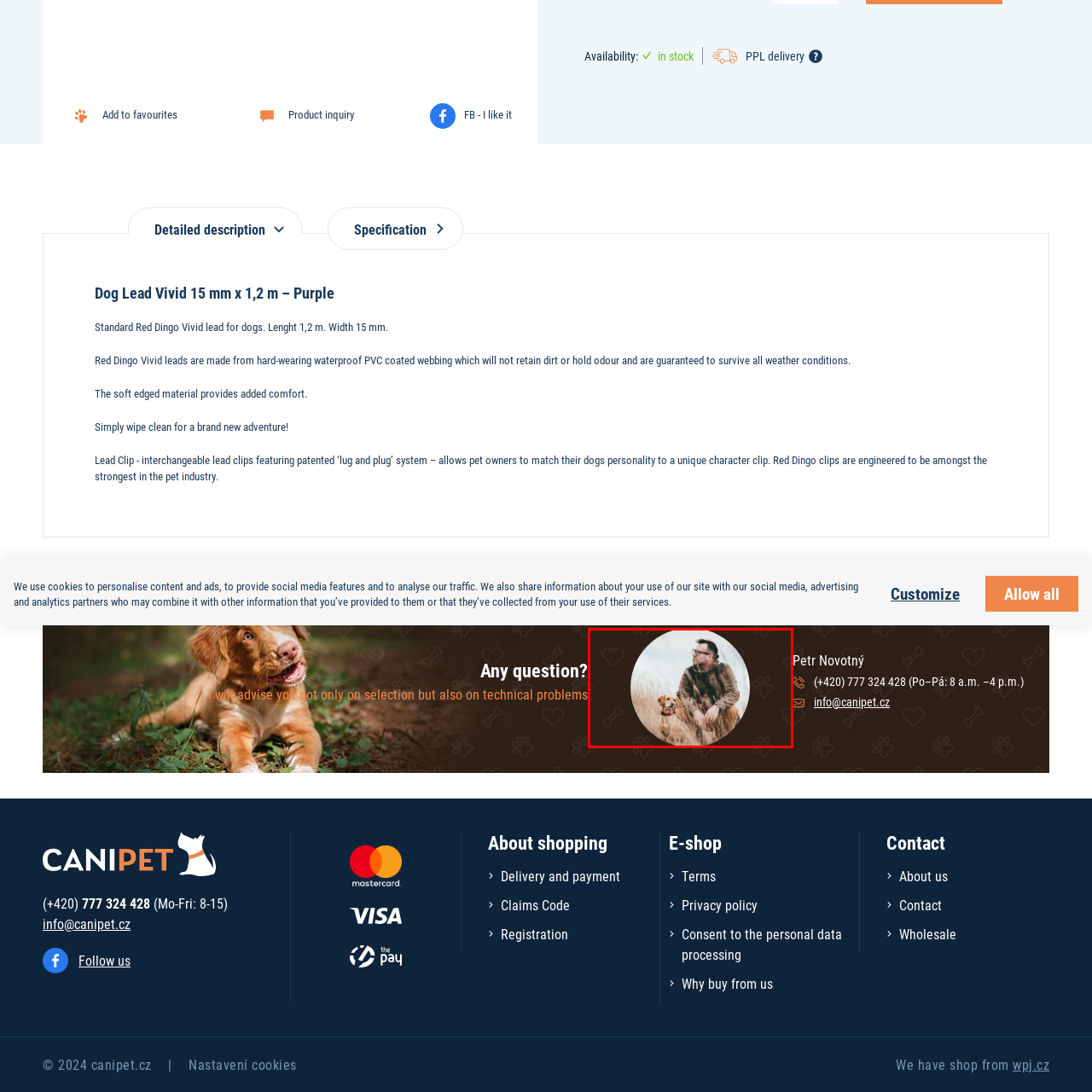Draft a detailed caption for the image located inside the red outline.

The image features a man sitting on the grass in a natural outdoor setting, looking thoughtfully into the distance. Beside him is a friendly-looking dog, likely a Labrador, seated calmly. The man is dressed in a casual, earthy-toned outfit, including a jacket, and wears glasses. The background hints at a serene landscape, with tall grass and a cloudy sky, creating a peaceful and contemplative atmosphere. This image evokes a sense of companionship and a connection between humans and dogs, reflecting the importance of pets in our lives.